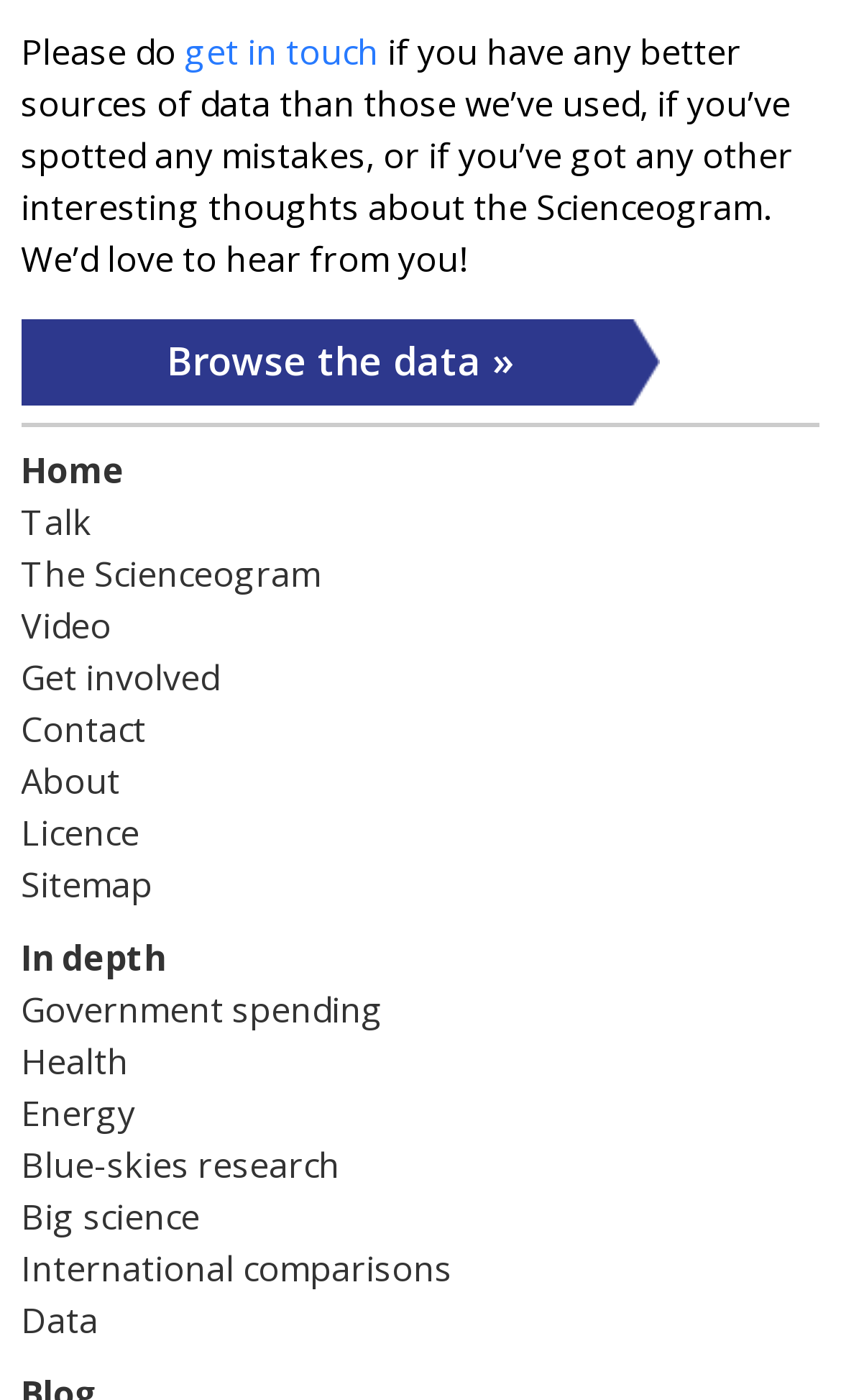Please analyze the image and provide a thorough answer to the question:
What is the tone of the website?

The tone of the website appears to be collaborative, as evidenced by the text asking users to provide feedback, corrections, and suggestions, indicating that the website authors are open to input and willing to engage with their audience.